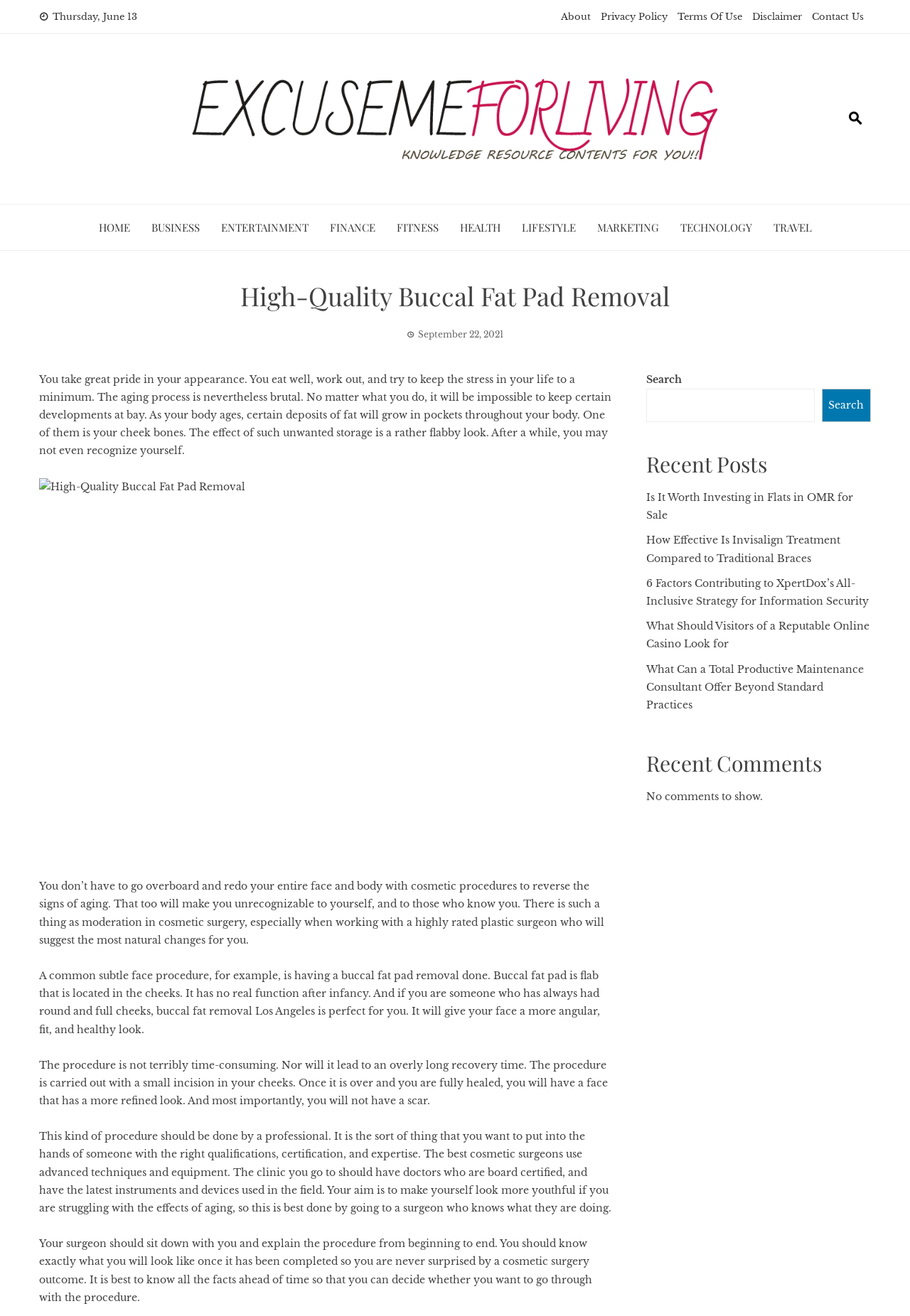Provide the bounding box coordinates of the HTML element this sentence describes: "Contact Us". The bounding box coordinates consist of four float numbers between 0 and 1, i.e., [left, top, right, bottom].

[0.892, 0.008, 0.949, 0.017]